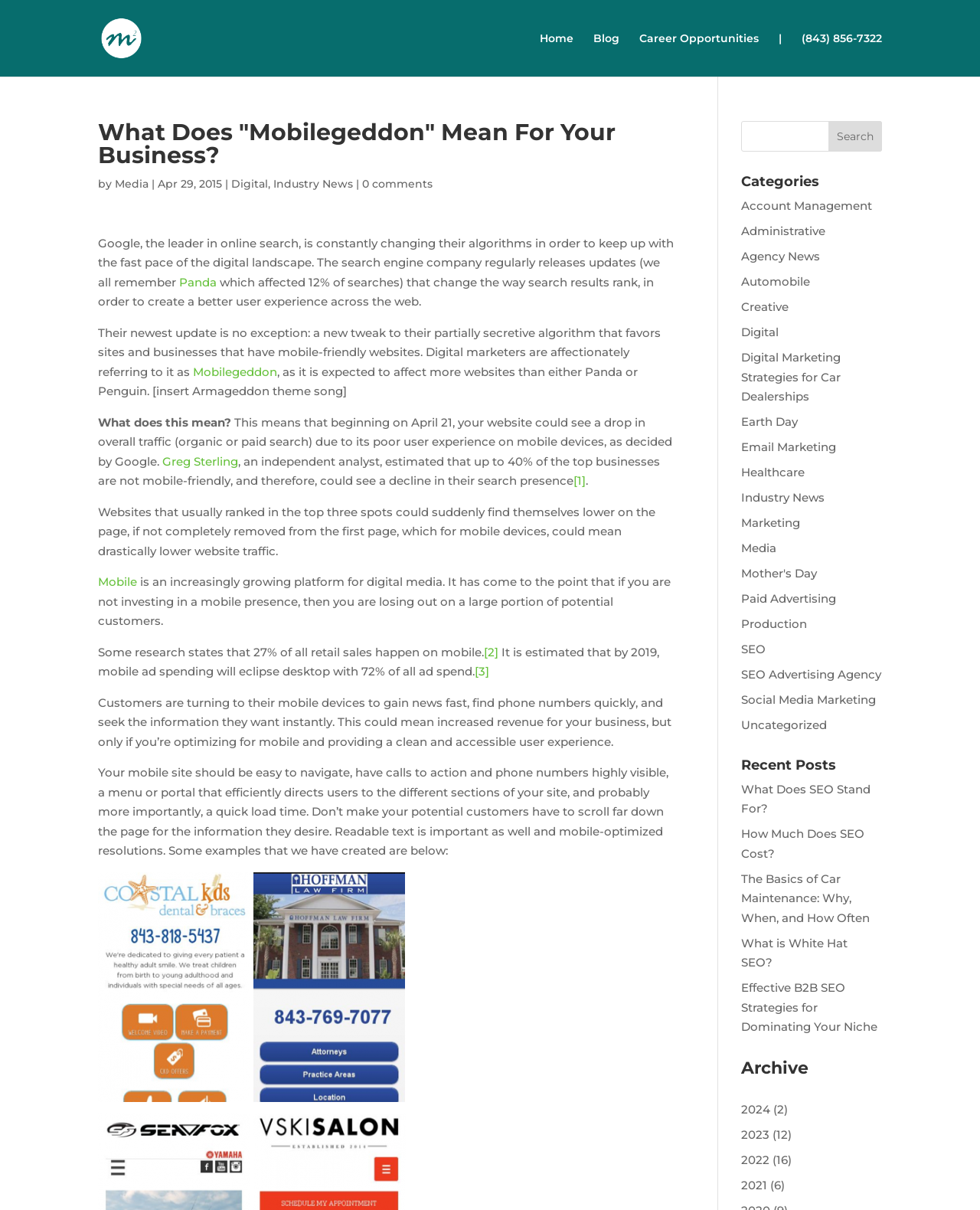What is the recommended feature for a mobile site?
Please answer the question as detailed as possible based on the image.

According to the blog post, a mobile site should have a quick load time, be easy to navigate, have calls to action and phone numbers highly visible, a menu or portal that efficiently directs users to the different sections of the site, and readable text.